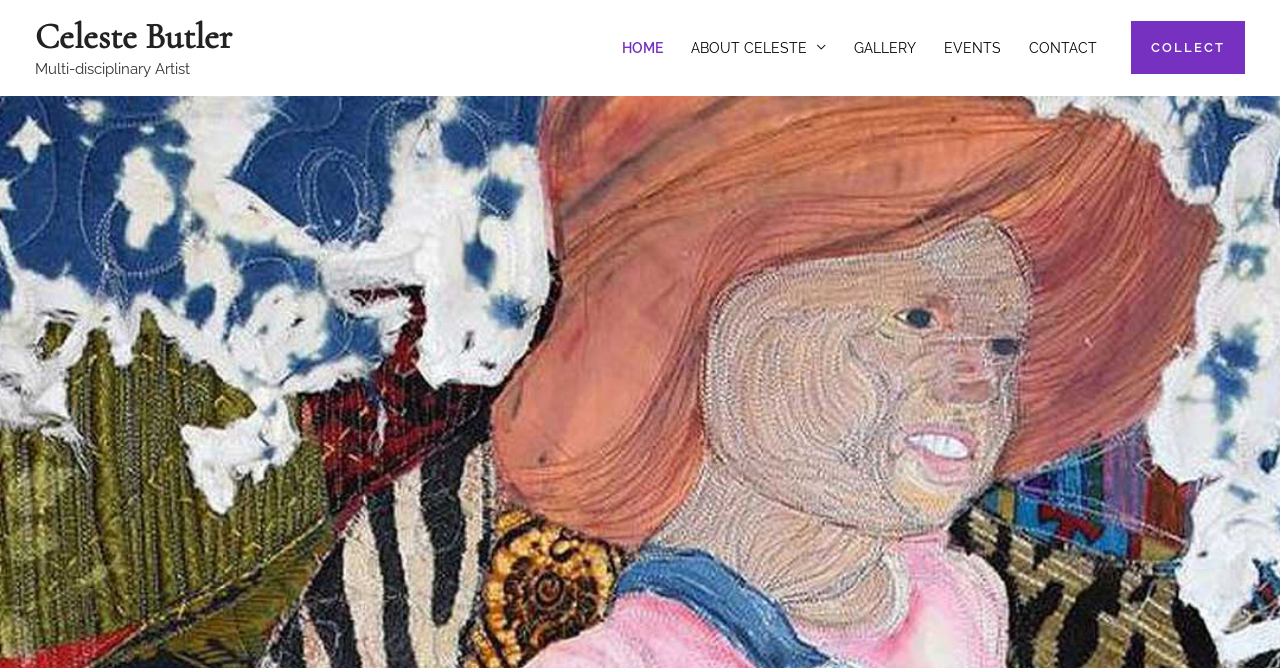Please answer the following question using a single word or phrase: What type of art does Celeste Butler create?

Textile, Fiber, Quilt